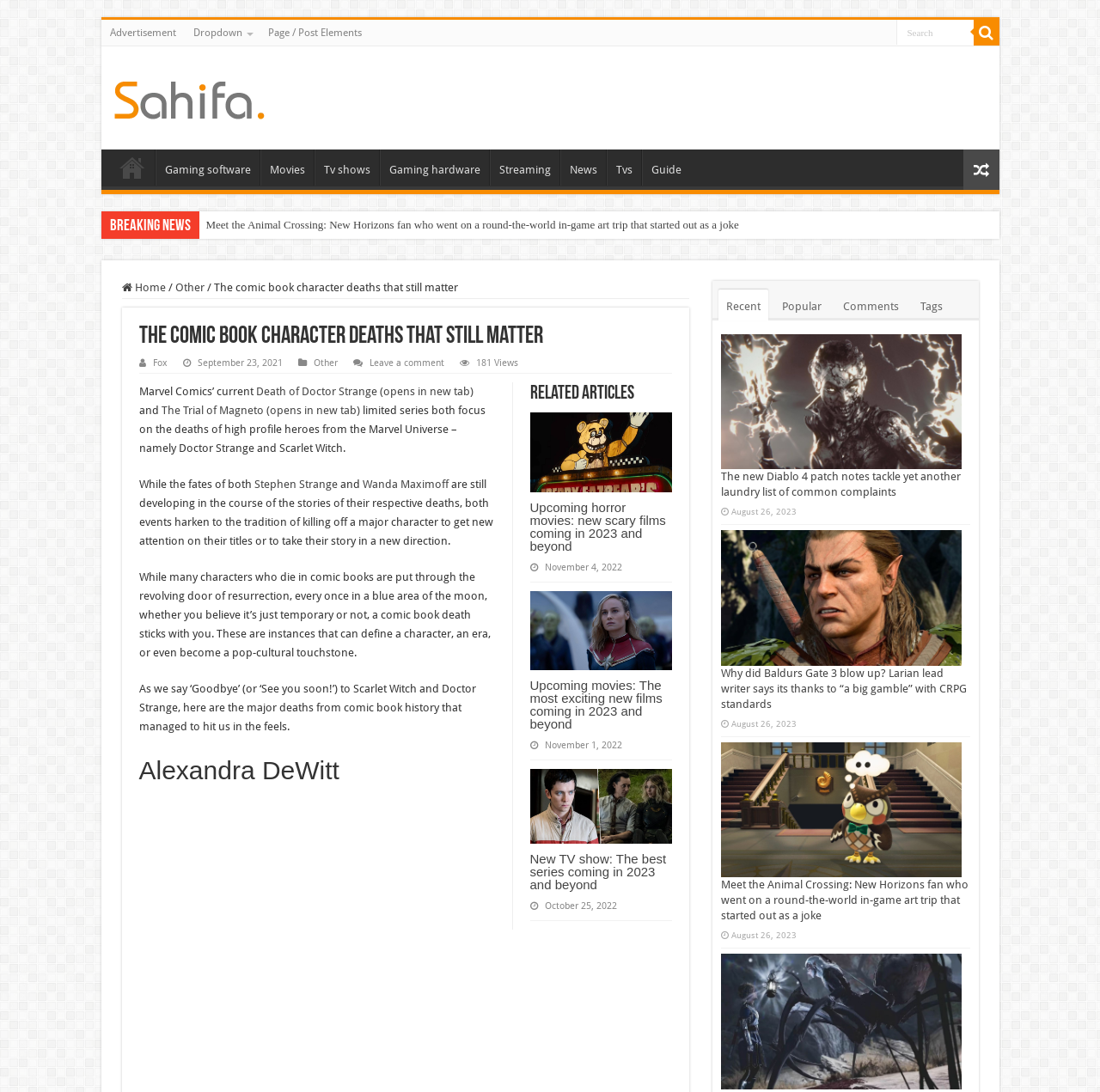Respond with a single word or short phrase to the following question: 
How many related articles are listed?

4